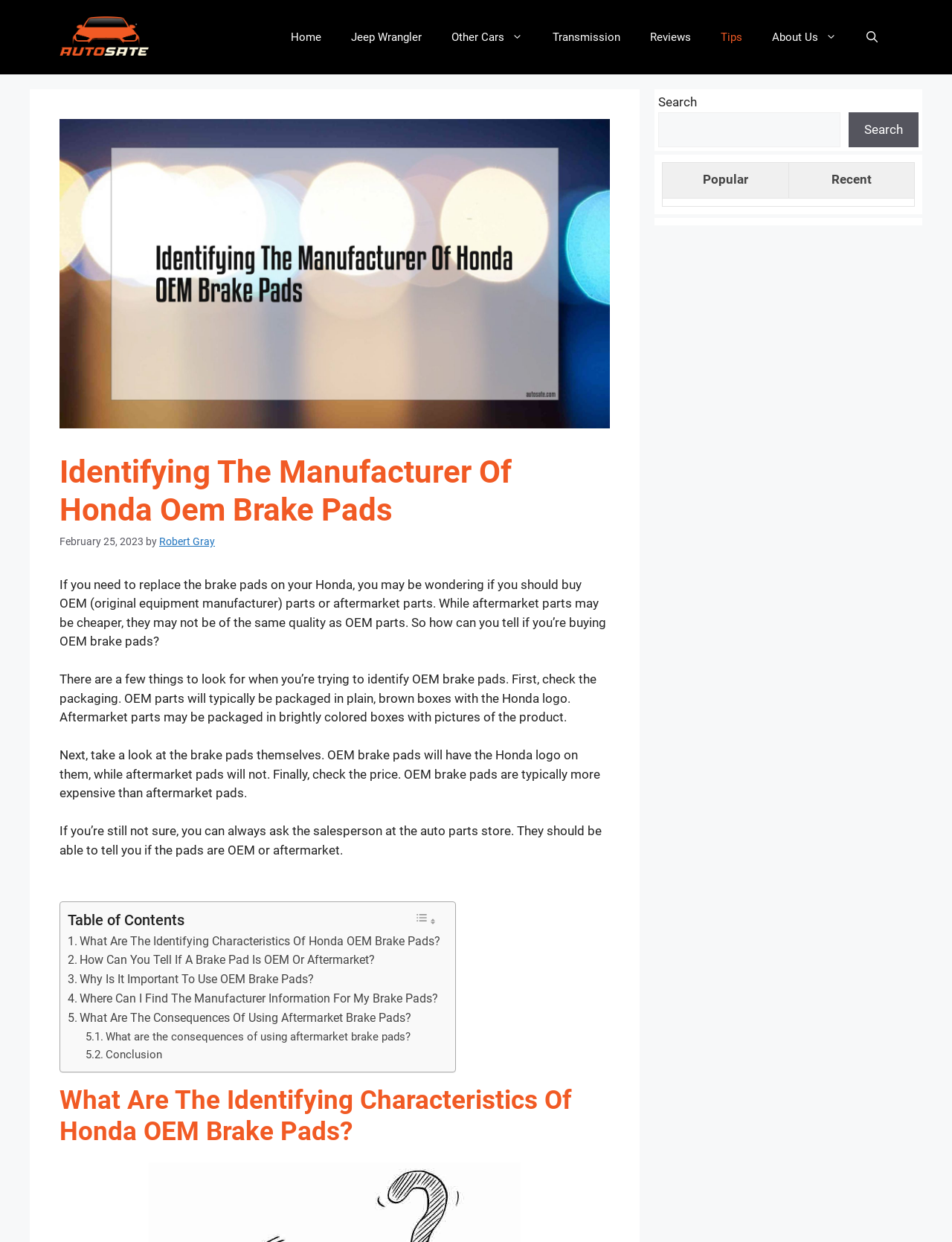What is the topic of this webpage?
Please provide a detailed and comprehensive answer to the question.

Based on the content of the webpage, it appears to be discussing the identification of Honda OEM brake pads and the differences between OEM and aftermarket brake pads.